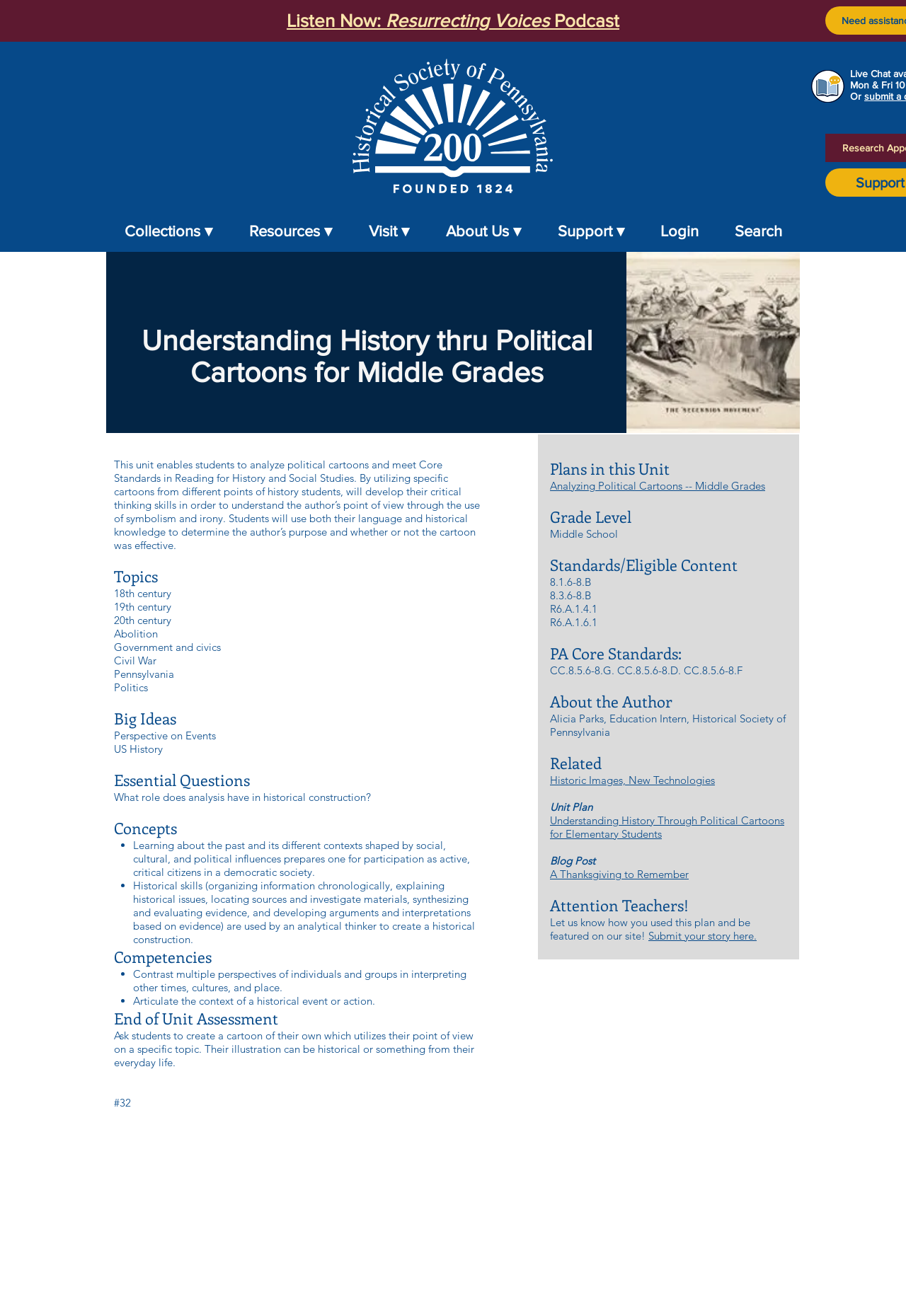What is the author's purpose in creating a cartoon?
Using the visual information, answer the question in a single word or phrase.

to understand author's point of view